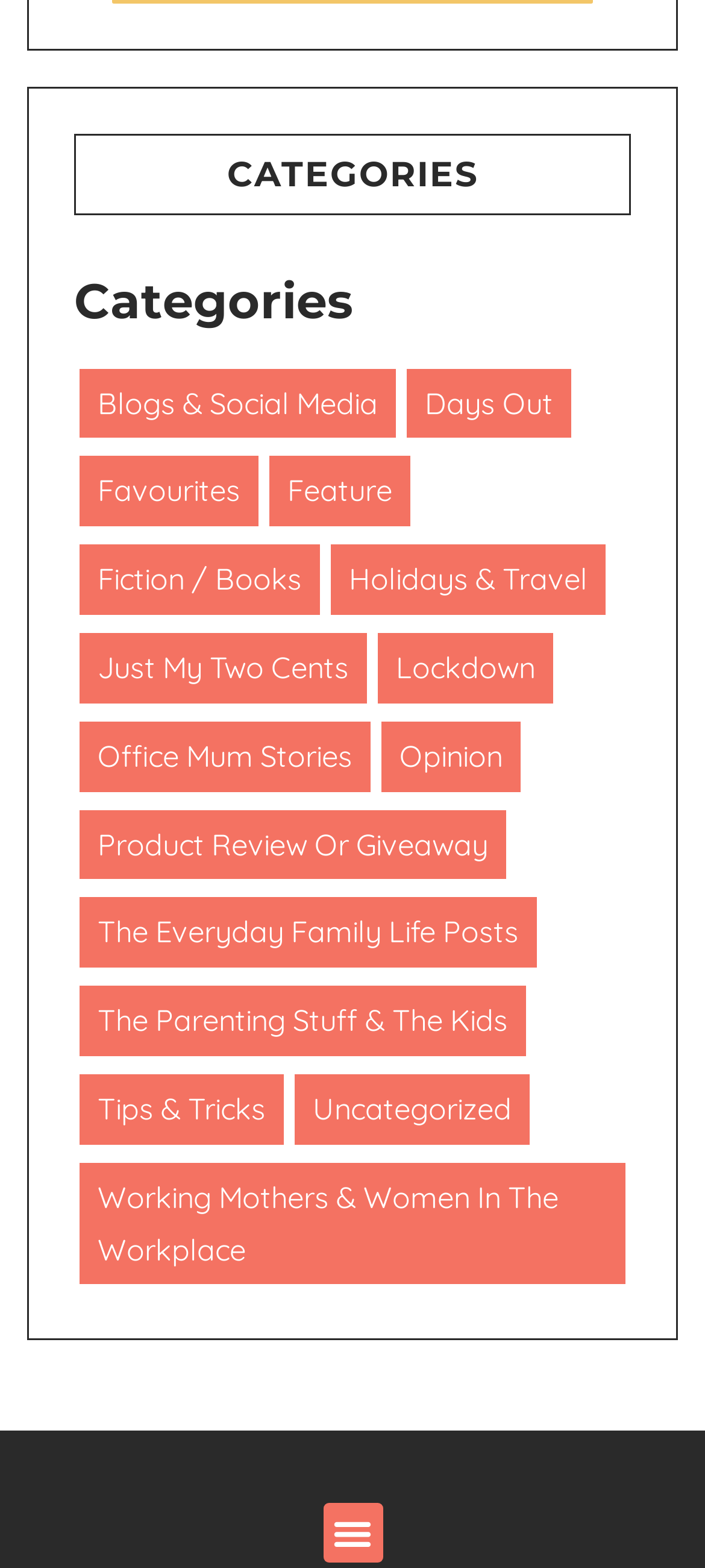Pinpoint the bounding box coordinates of the area that should be clicked to complete the following instruction: "Click on the 'Blogs & Social Media' category". The coordinates must be given as four float numbers between 0 and 1, i.e., [left, top, right, bottom].

[0.113, 0.235, 0.562, 0.28]